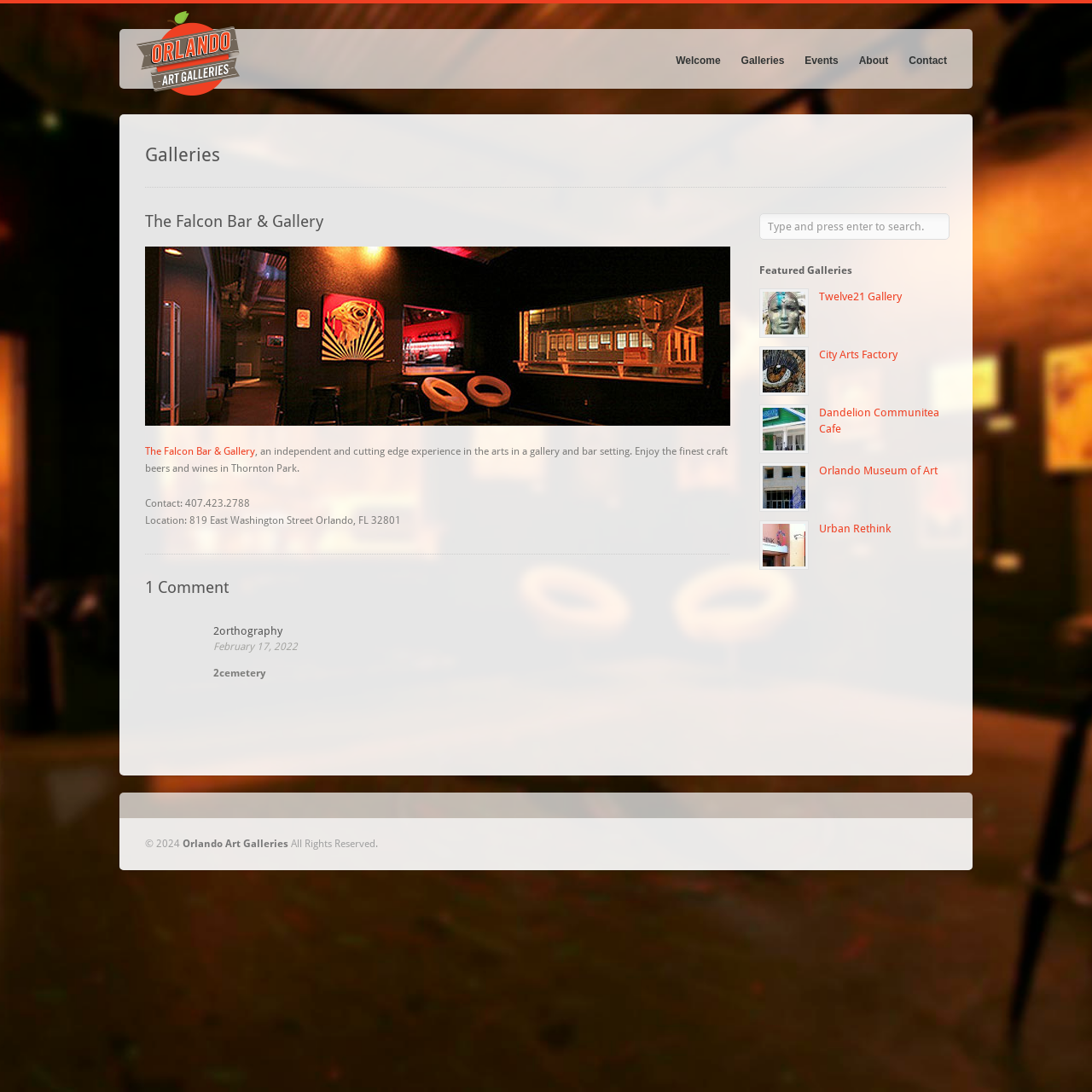Respond to the following query with just one word or a short phrase: 
How many comments are there?

1